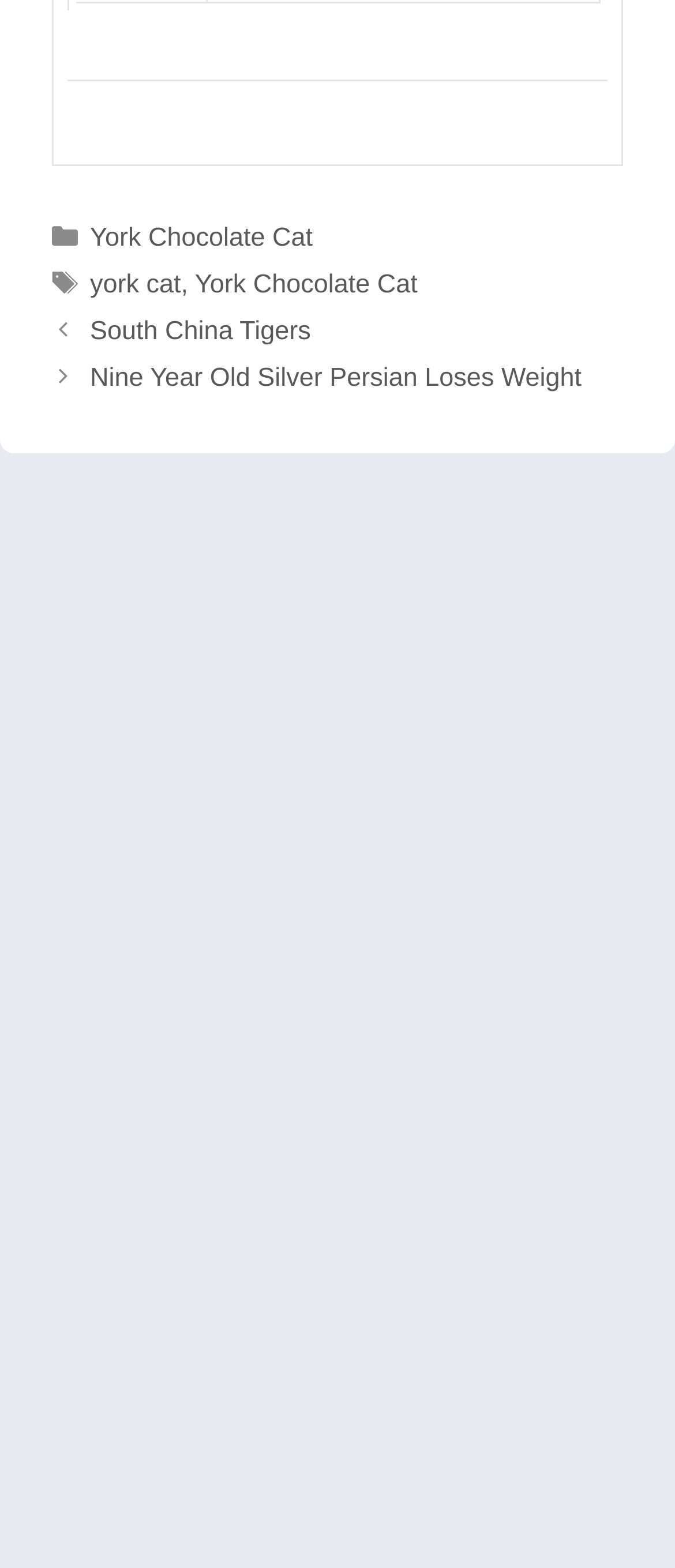Please specify the bounding box coordinates of the area that should be clicked to accomplish the following instruction: "view the 'South China Tigers' post". The coordinates should consist of four float numbers between 0 and 1, i.e., [left, top, right, bottom].

[0.133, 0.202, 0.46, 0.221]